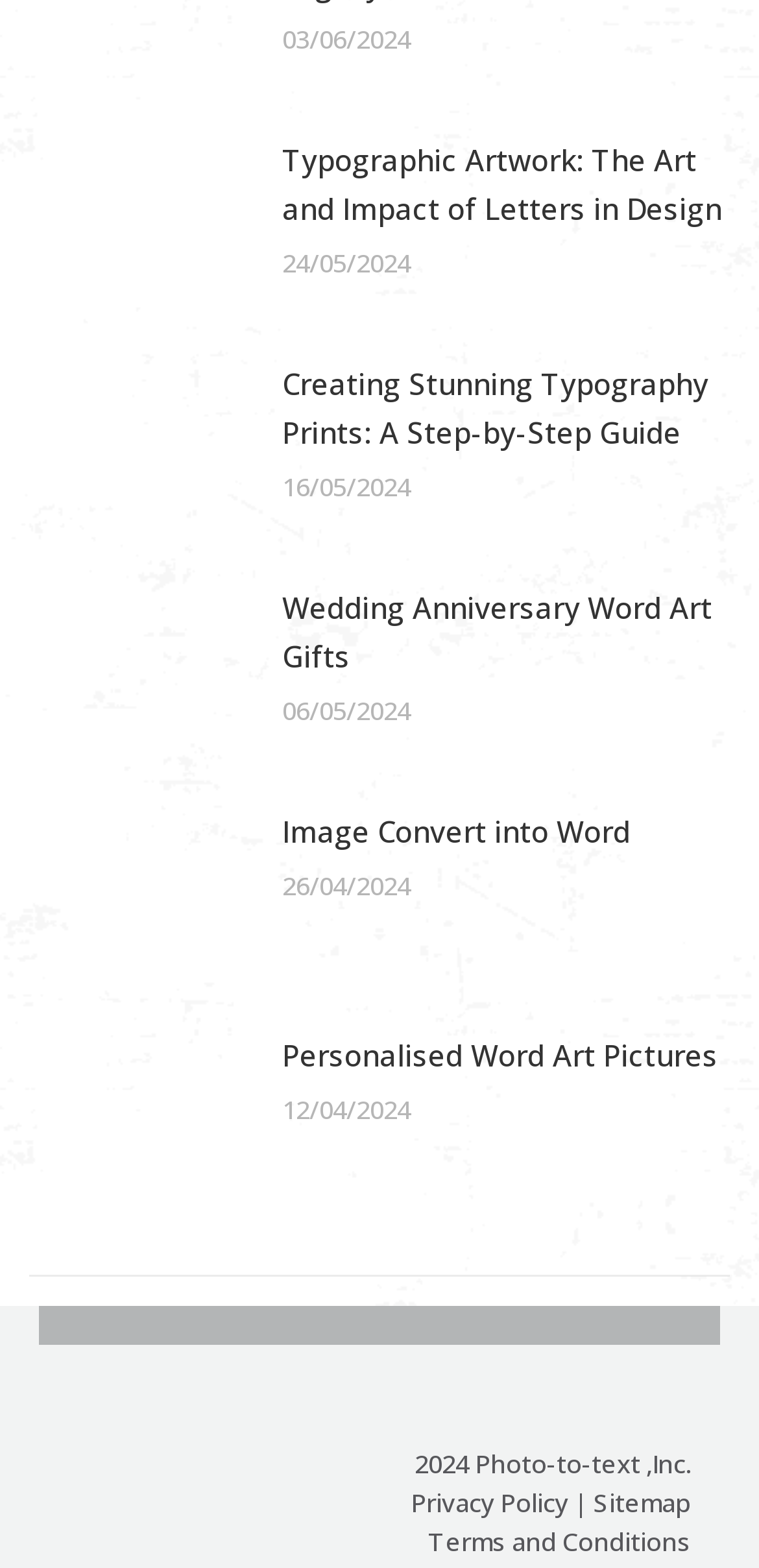Answer the question in a single word or phrase:
What is the topic of the first article?

Typographic Artwork